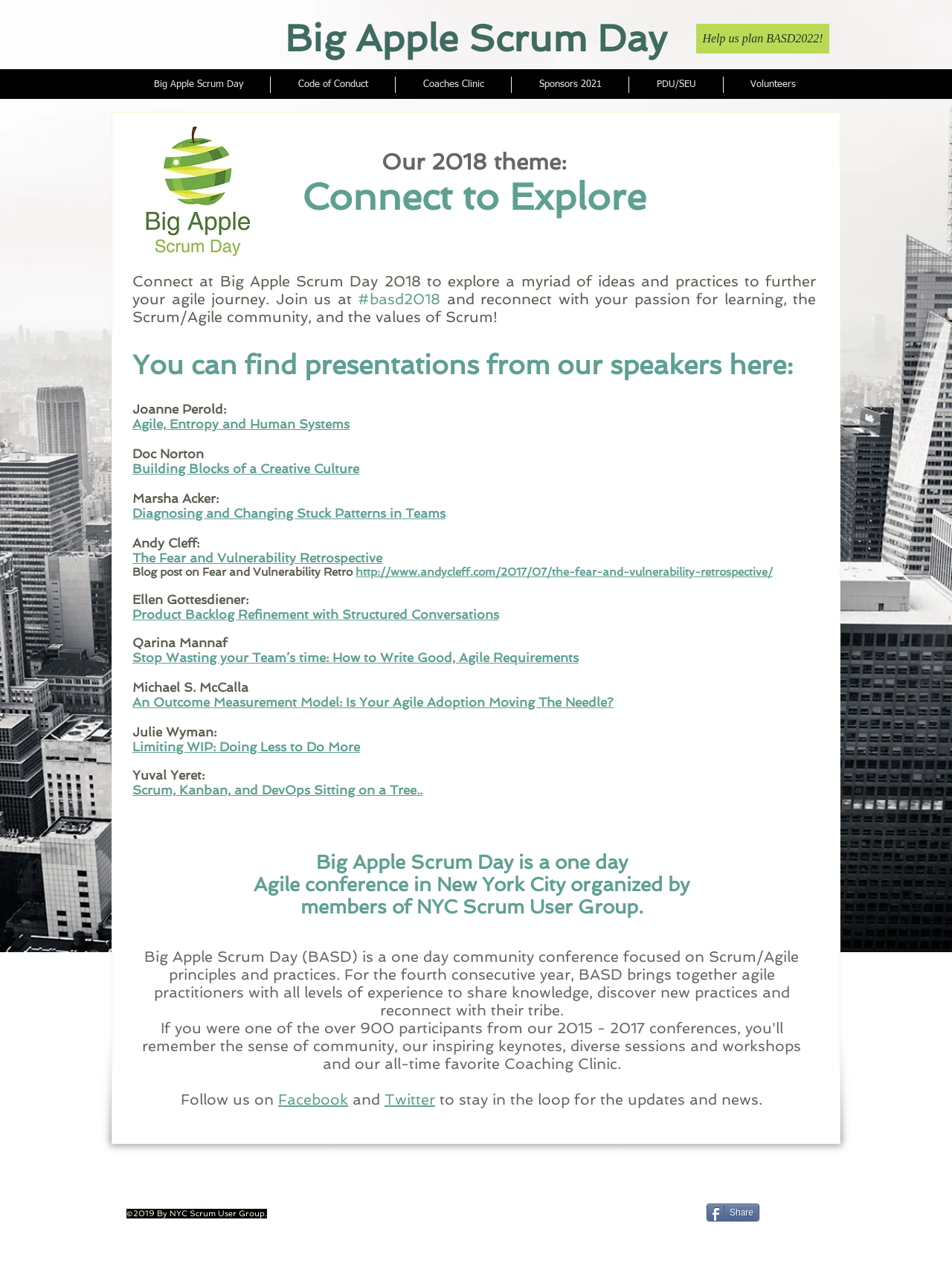Please locate the bounding box coordinates of the element that should be clicked to achieve the given instruction: "Follow the 'Facebook' link".

[0.292, 0.855, 0.366, 0.869]